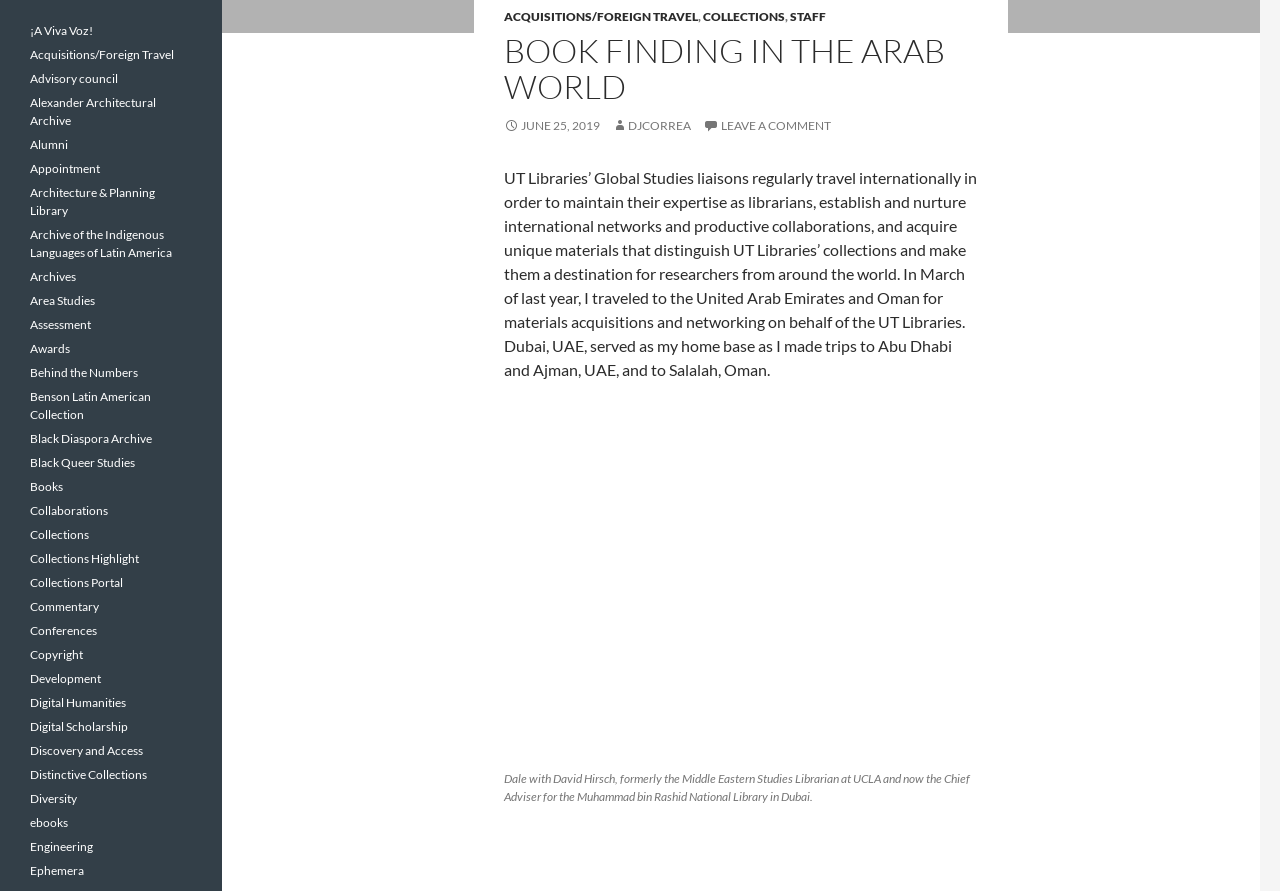Locate the UI element described by Commentary and provide its bounding box coordinates. Use the format (top-left x, top-left y, bottom-right x, bottom-right y) with all values as floating point numbers between 0 and 1.

[0.023, 0.672, 0.077, 0.689]